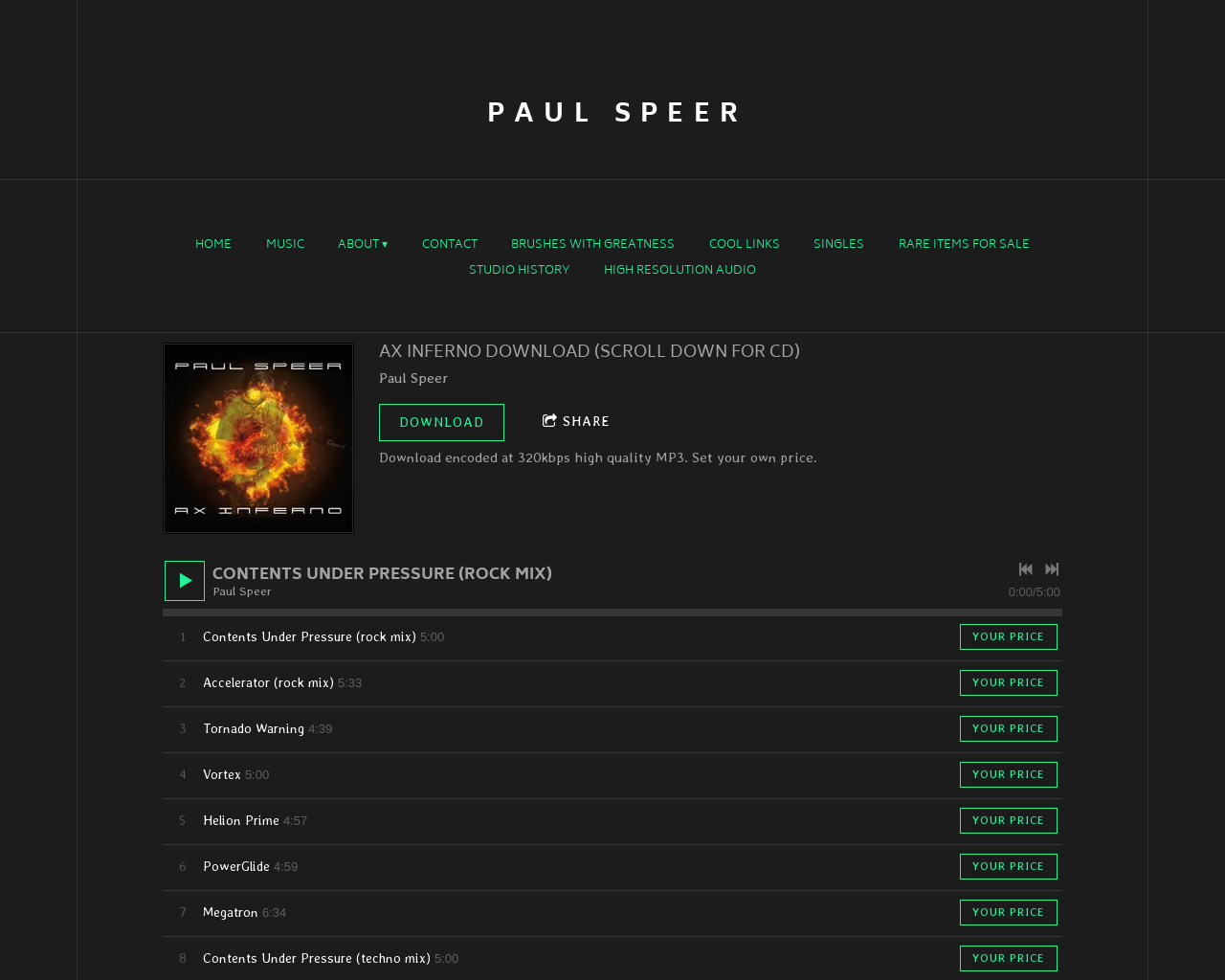What is the price of the music tracks on this webpage?
Using the visual information from the image, give a one-word or short-phrase answer.

Your Price